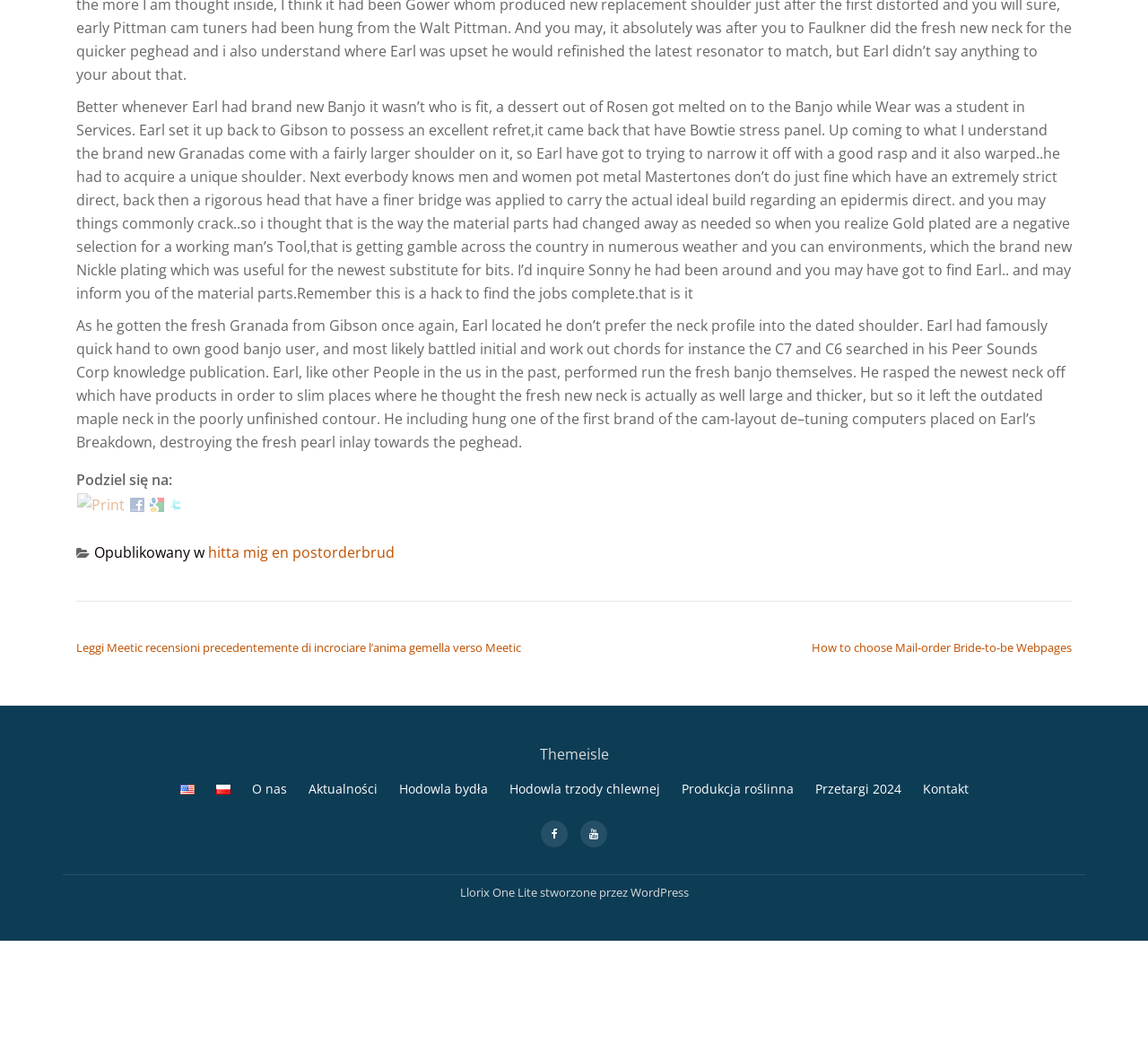What is the theme of the webpage?
Examine the image and provide an in-depth answer to the question.

The theme of the webpage is Themeisle, which is a WordPress theme. This information is available at the bottom of the webpage, where it says 'Themeisle'.